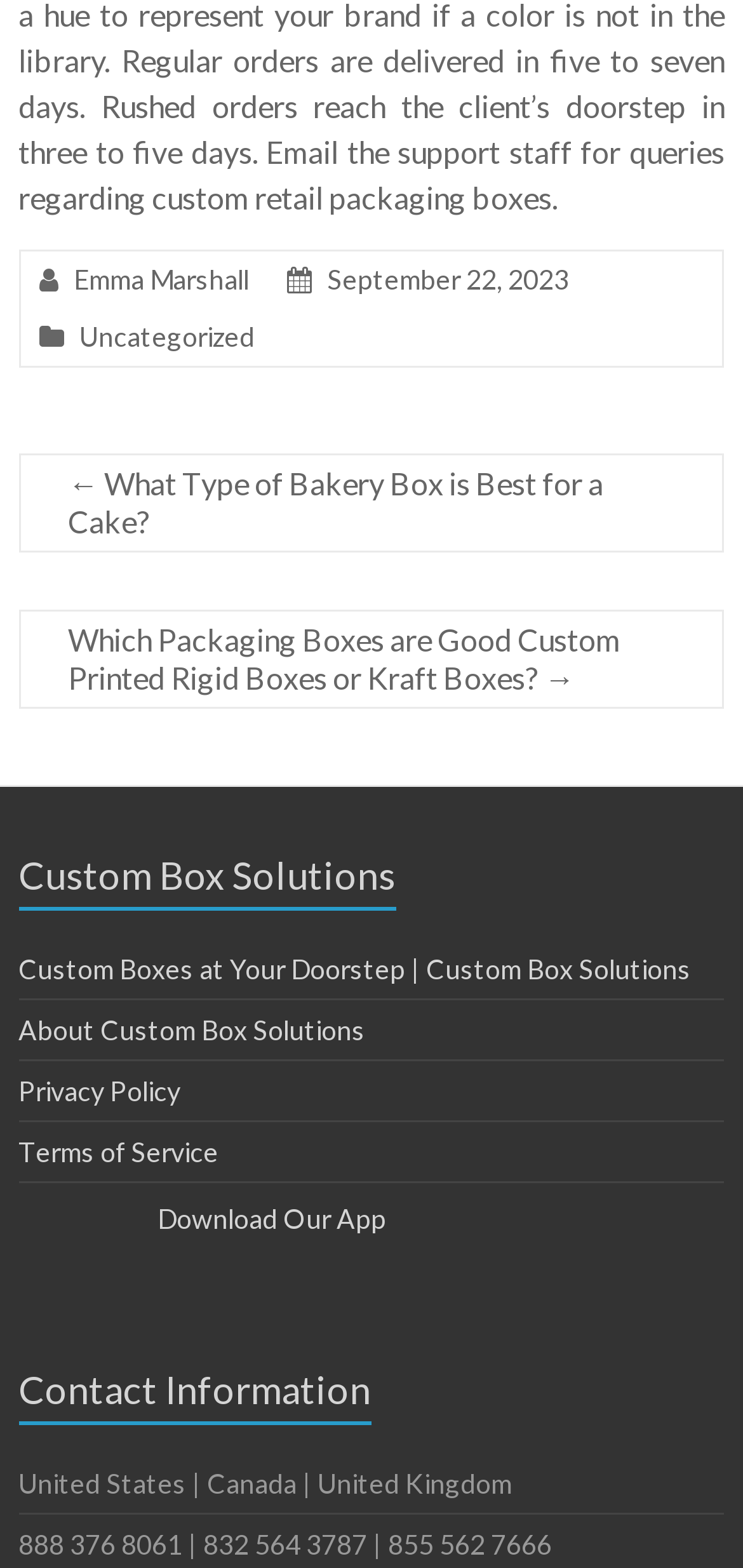Determine the bounding box coordinates of the element's region needed to click to follow the instruction: "Read the article about custom printed rigid boxes or kraft boxes". Provide these coordinates as four float numbers between 0 and 1, formatted as [left, top, right, bottom].

[0.025, 0.389, 0.975, 0.453]